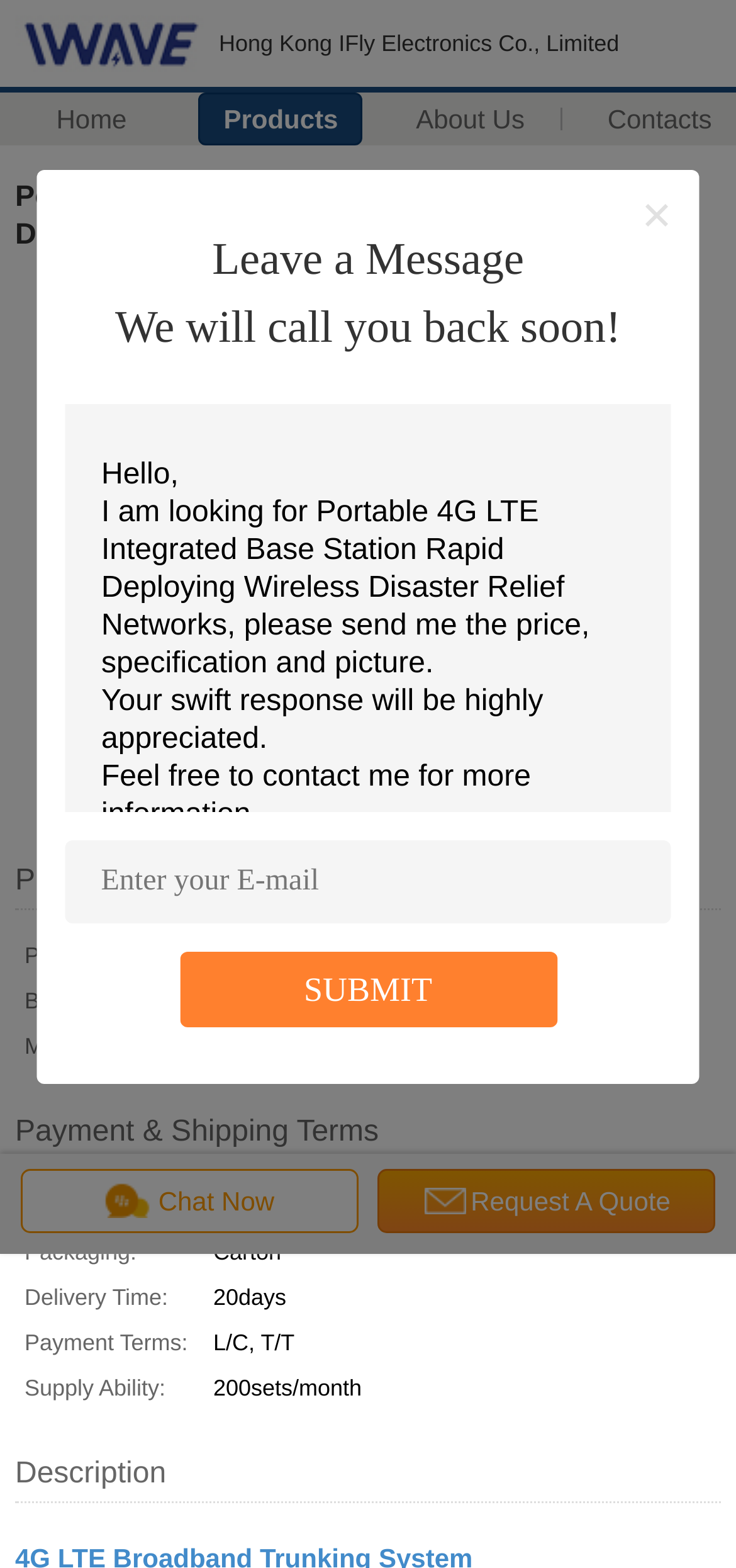Please indicate the bounding box coordinates for the clickable area to complete the following task: "Click on the 'Home' link". The coordinates should be specified as four float numbers between 0 and 1, i.e., [left, top, right, bottom].

[0.012, 0.06, 0.236, 0.092]